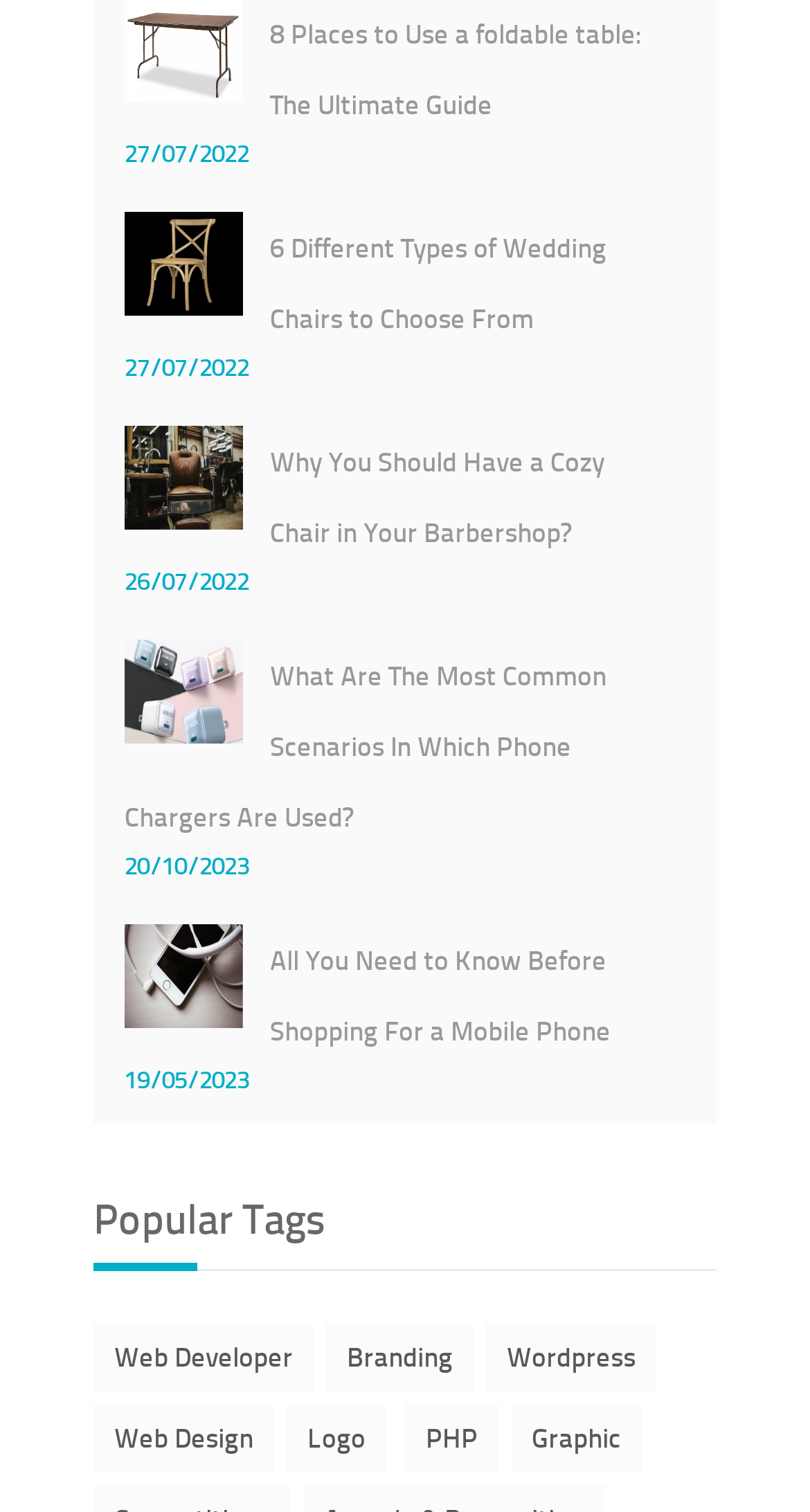Determine the bounding box coordinates for the area you should click to complete the following instruction: "Explore the article about mobile phones".

[0.333, 0.622, 0.754, 0.694]